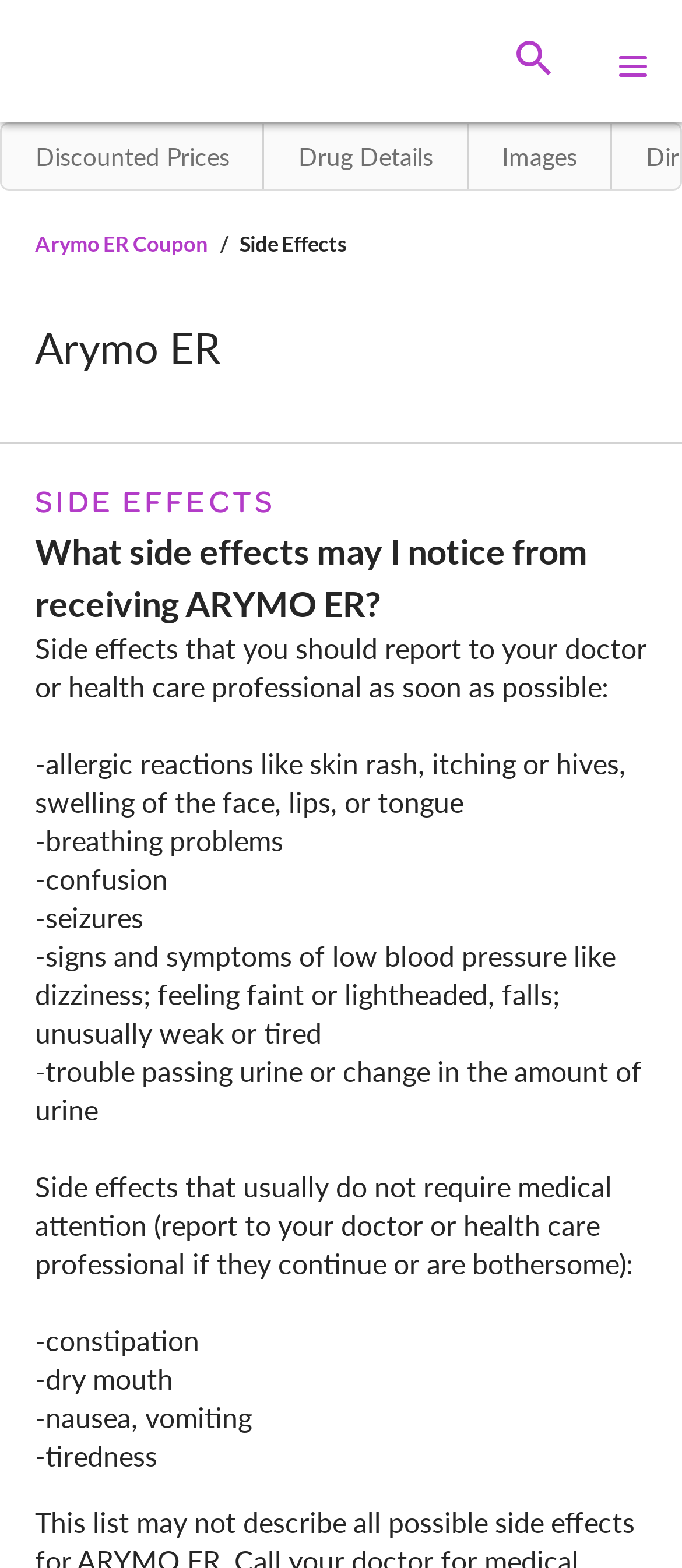Elaborate on the webpage's design and content in a detailed caption.

The webpage is about Arymo ER side effects and related information. At the top left, there is a link to the "BuzzRx Logo". Next to it, there is a small image. On the top right, there is a menu button. Below the logo, there are three links: "Discounted Prices", "Drug Details", and "Images". 

Underneath these links, there is a navigation breadcrumb section. Below the breadcrumb, there are two headings: "Arymo ER" and "Side Effects". 

A horizontal separator line divides the page into two sections. The top section contains the headings and navigation, while the bottom section contains the main content. 

In the main content section, there is a heading "What side effects may I notice from receiving ARYMO ER?" followed by a list of side effects that should be reported to a doctor or healthcare professional as soon as possible. These side effects include allergic reactions, breathing problems, confusion, seizures, and others. 

Below this list, there is another section of side effects that usually do not require medical attention, including constipation, dry mouth, nausea, vomiting, and tiredness.